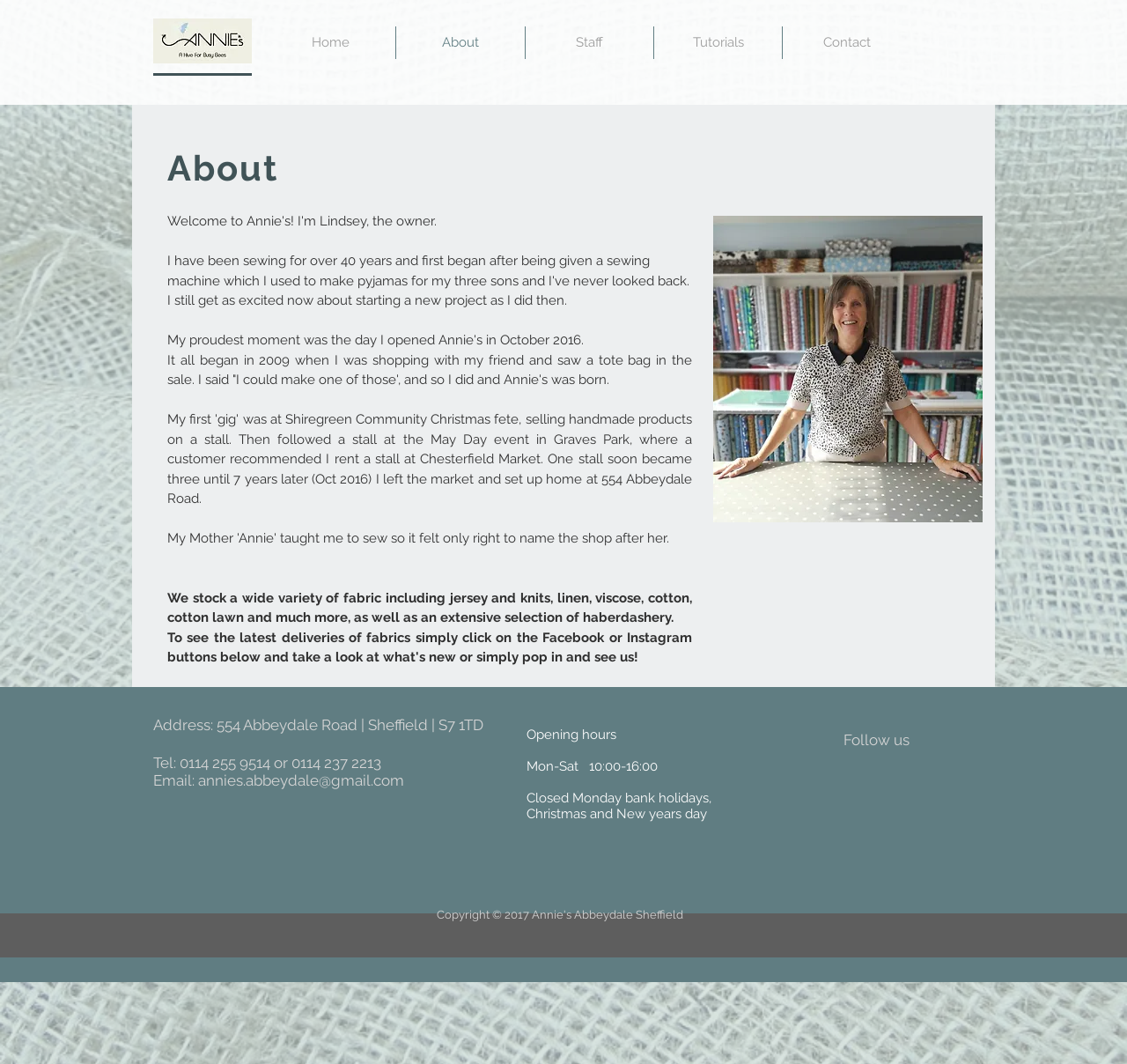Please identify the bounding box coordinates of the element's region that needs to be clicked to fulfill the following instruction: "View the Tutorials page". The bounding box coordinates should consist of four float numbers between 0 and 1, i.e., [left, top, right, bottom].

[0.58, 0.025, 0.694, 0.055]